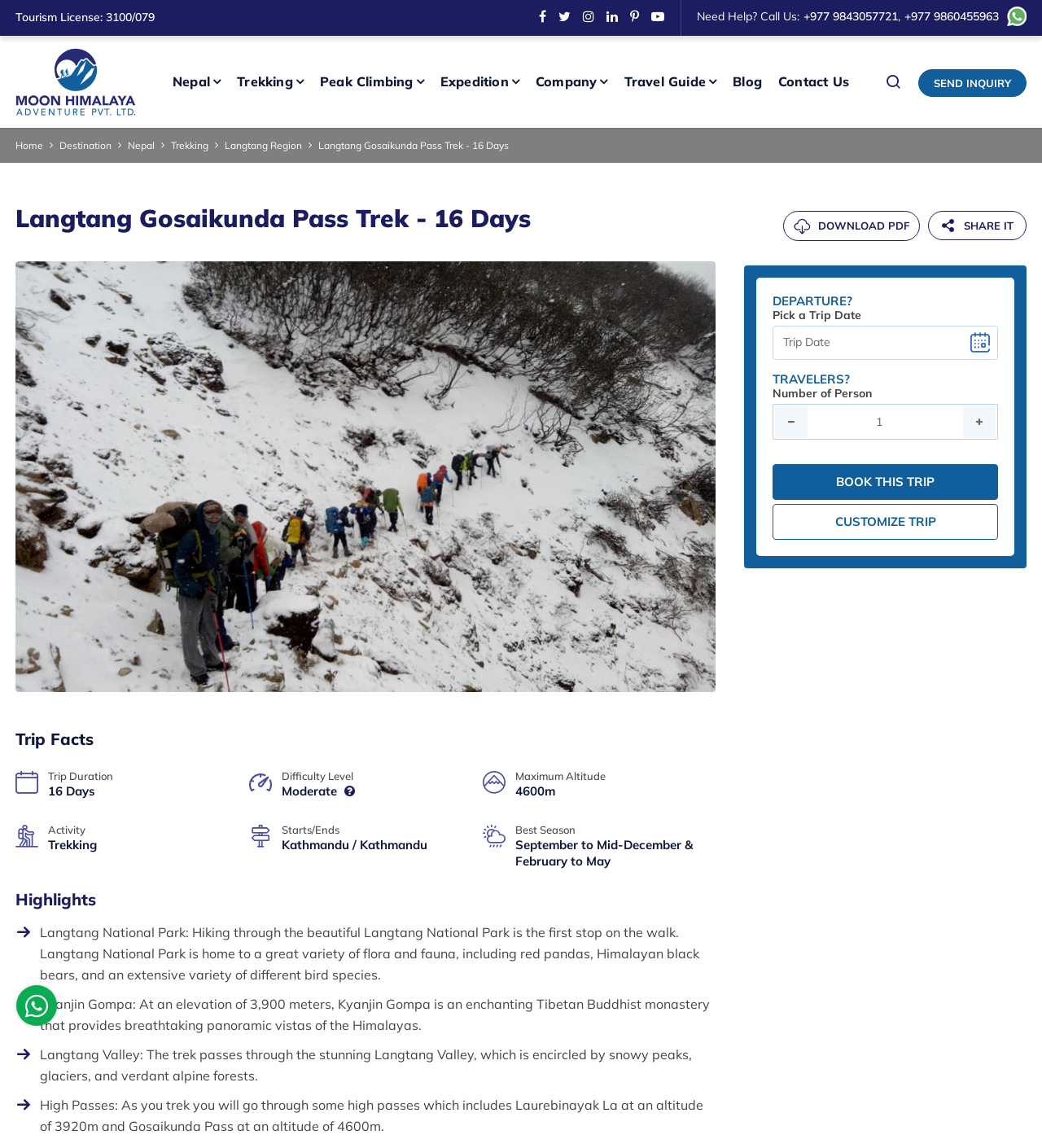Explain the contents of the webpage comprehensively.

The webpage is about the Langtang Gosaikunda Pass Trek, a 16-day trekking trip in Nepal. At the top of the page, there is a navigation menu with links to social media platforms, a search icon, and a "Send Inquiry" button. Below the navigation menu, there is a breadcrumb navigation showing the path from the homepage to the current page.

The main content of the page is divided into several sections. The first section displays a heading "Langtang Gosaikunda Pass Trek - 16 Days" and a download PDF link. Below this section, there is a large image of the Langtang Gosaikunda Pass Trek.

The next section is titled "Trip Facts" and provides information about the trip, including the trip duration, difficulty level, maximum altitude, activity, starts/ends, and best season. This section is followed by a "Highlights" section, which describes the attractions of the trek, including Langtang National Park, Kyanjin Gompa, Langtang Valley, and high passes.

Further down the page, there is a section with a heading "DEPARTURE?" and a form to select a trip date and the number of travelers. Below this section, there are two buttons: "BOOK THIS TRIP" and "CUSTOMIZE TRIP".

Throughout the page, there are several links to other pages, including the company's homepage, blog, and contact us page. There are also social media links and a WhatsApp icon at the bottom of the page.